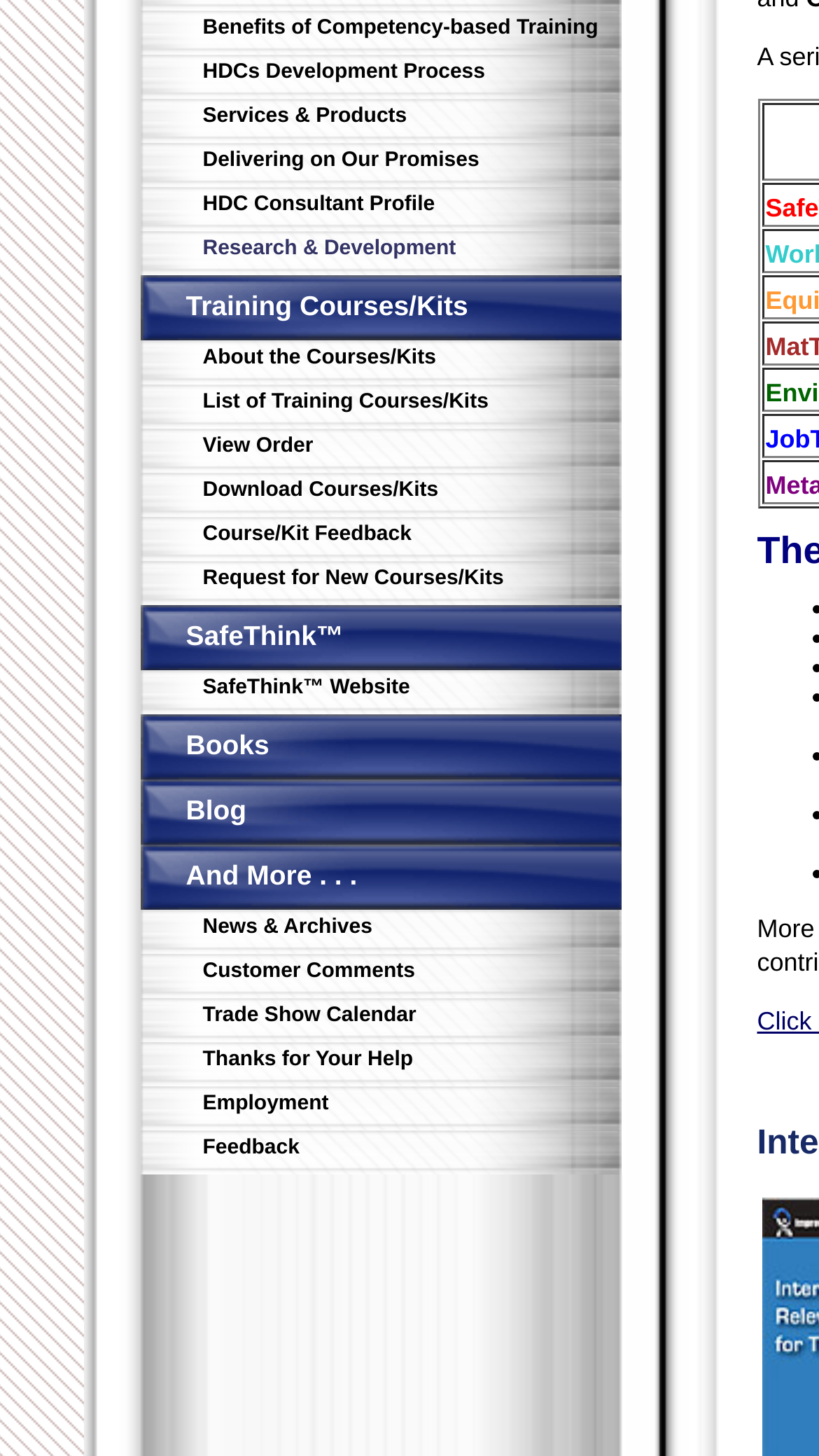Find the bounding box coordinates for the HTML element specified by: "Training Courses/Kits".

[0.171, 0.199, 0.758, 0.221]